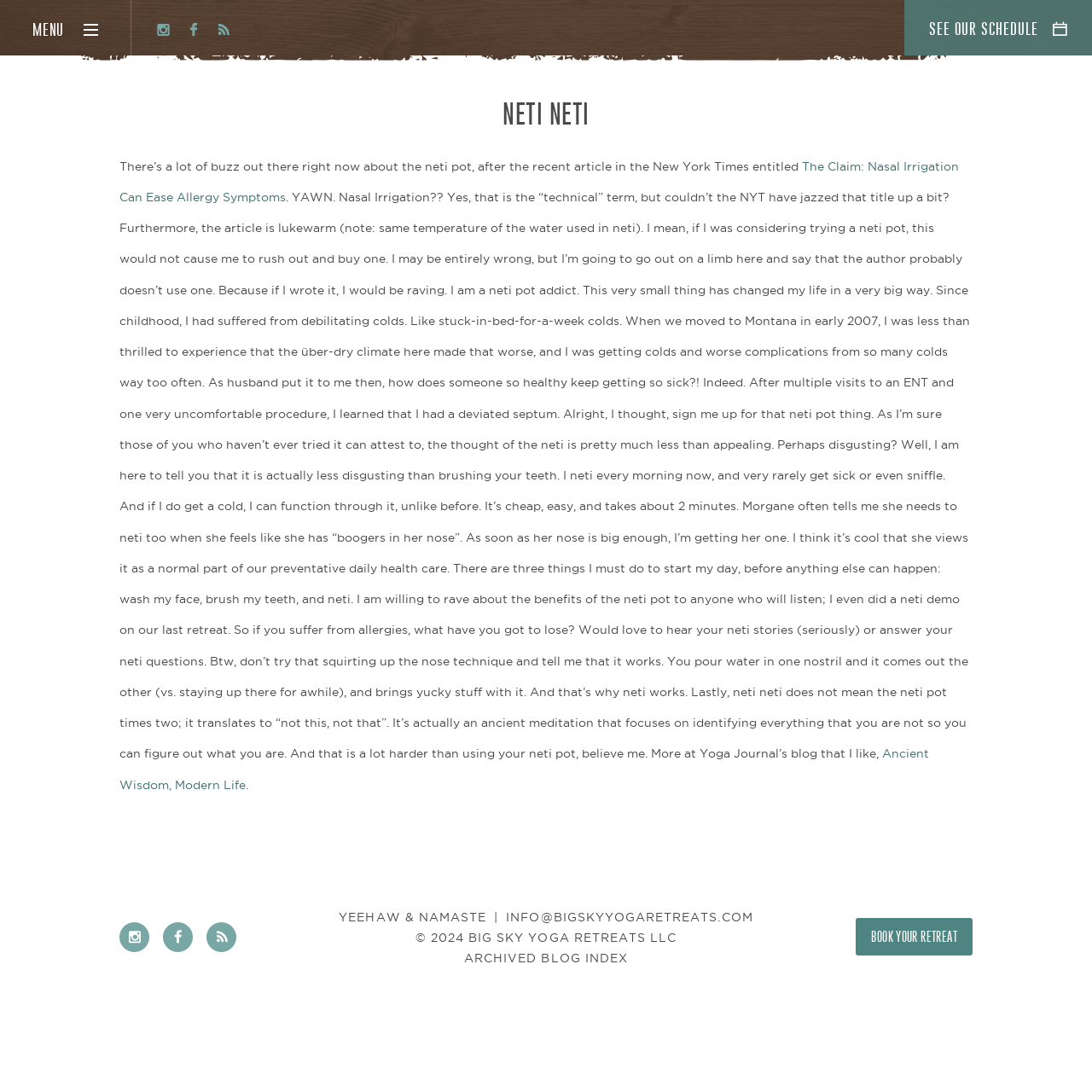What is the meaning of 'neti neti'?
Kindly offer a detailed explanation using the data available in the image.

The author explains that 'neti neti' is an ancient meditation technique that focuses on identifying what you are not, in order to figure out what you are, and that it has nothing to do with the neti pot.